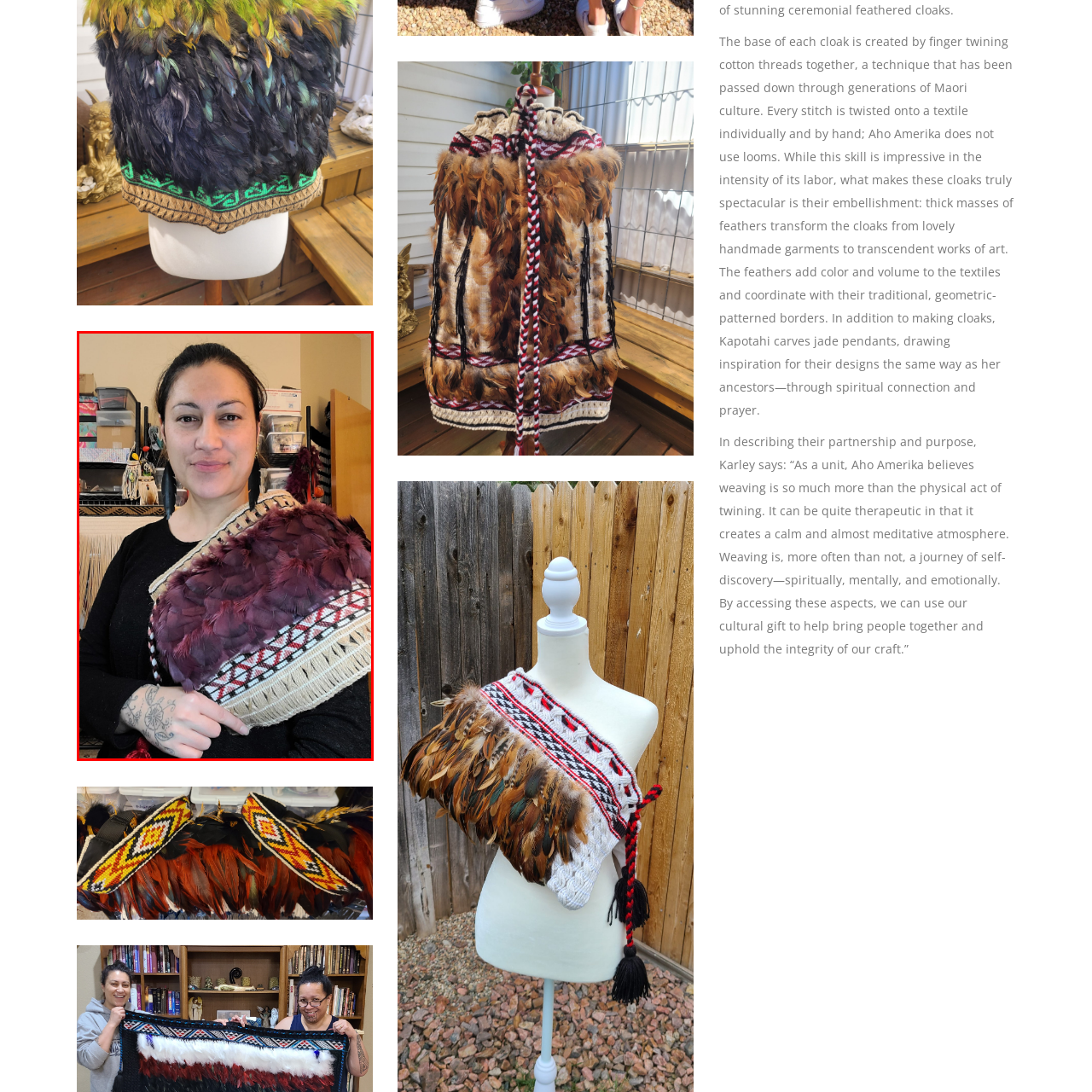Look closely at the image highlighted by the red bounding box and supply a detailed explanation in response to the following question: What is behind the woman?

Behind the woman, there are shelves filled with crafting materials, which suggests a dedicated space for her weaving and textile work, implying that she is a craftswoman or an artist.